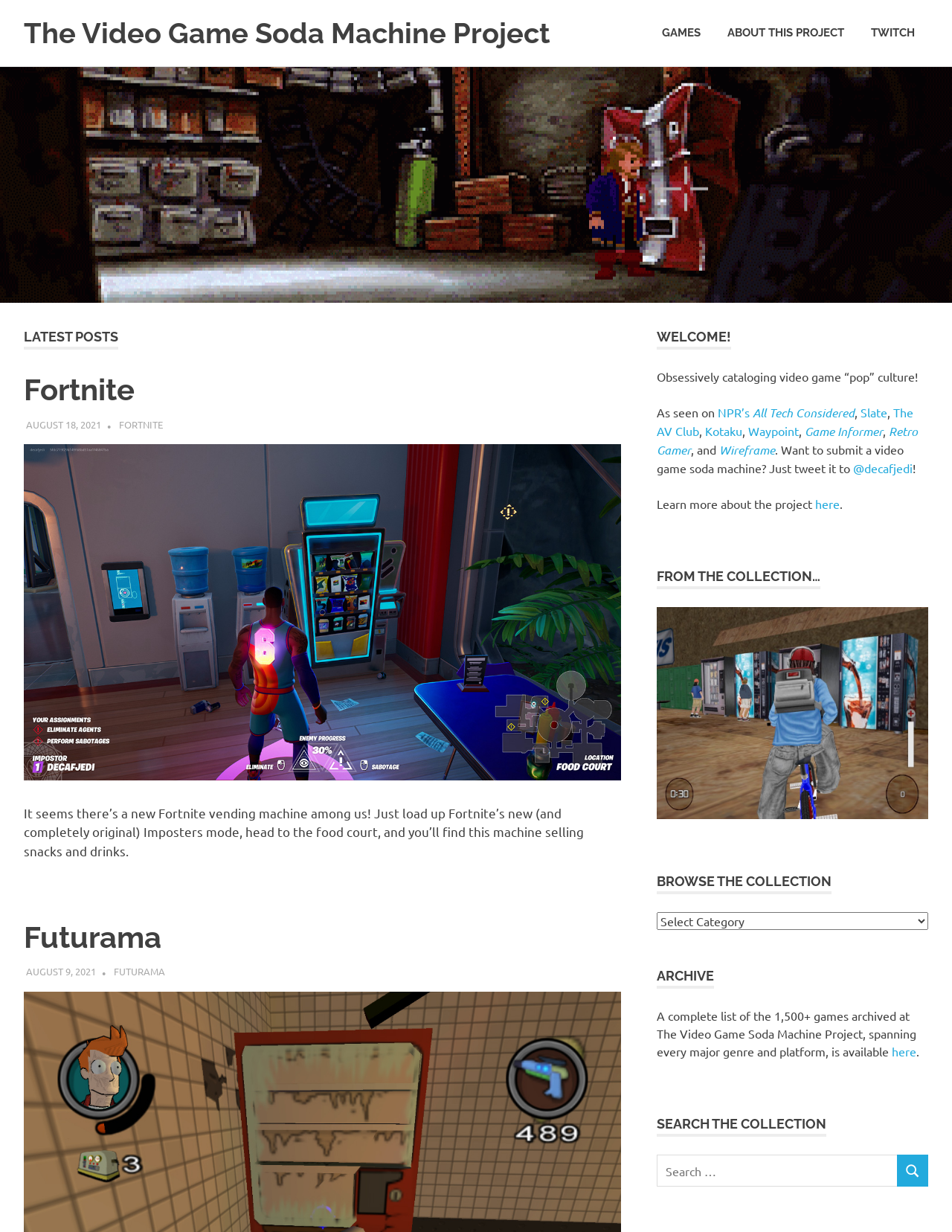From the webpage screenshot, predict the bounding box coordinates (top-left x, top-left y, bottom-right x, bottom-right y) for the UI element described here: decafjedi

[0.122, 0.339, 0.174, 0.349]